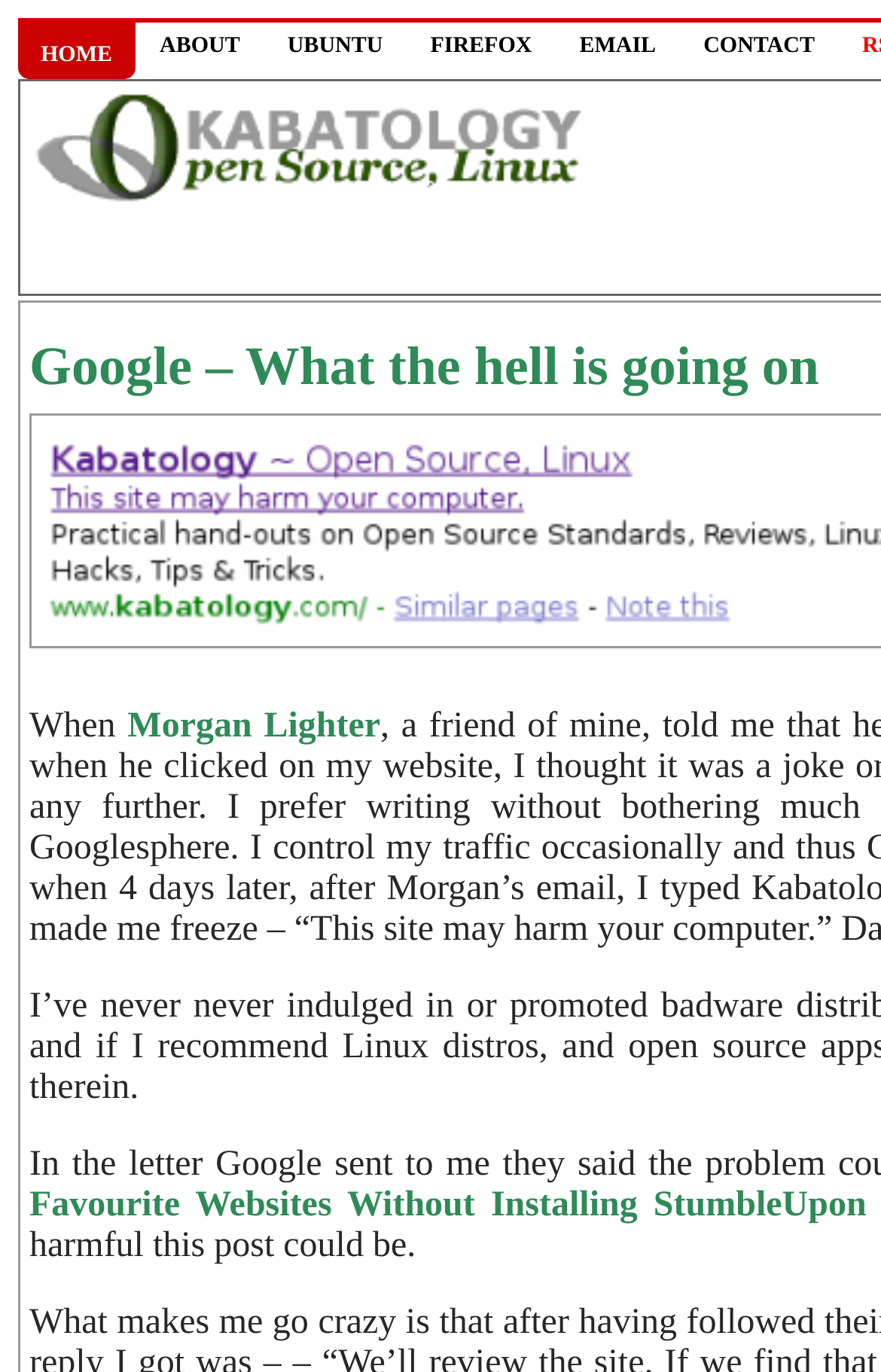Determine the bounding box coordinates for the area you should click to complete the following instruction: "contact us".

[0.773, 0.016, 0.95, 0.058]